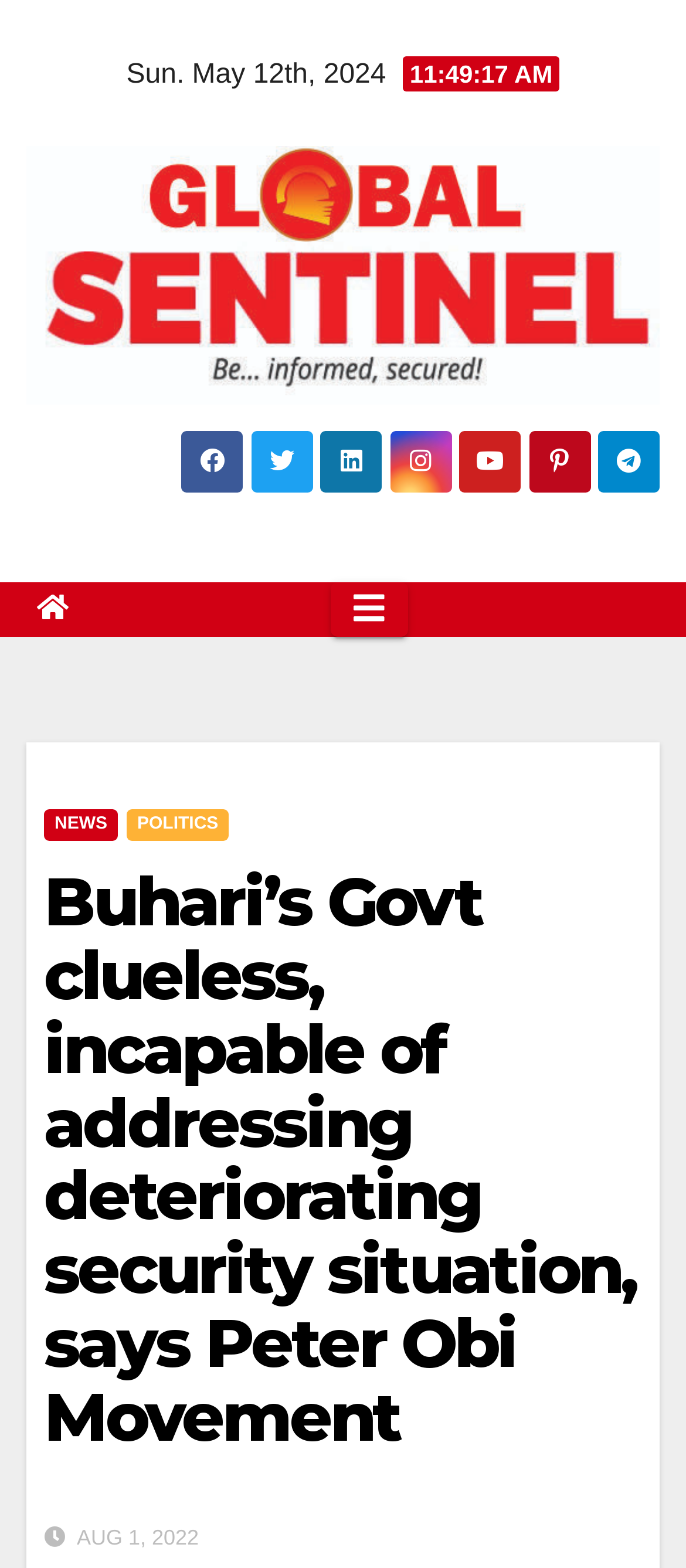Determine the bounding box for the HTML element described here: "aria-label="Toggle navigation"". The coordinates should be given as [left, top, right, bottom] with each number being a float between 0 and 1.

[0.482, 0.372, 0.595, 0.406]